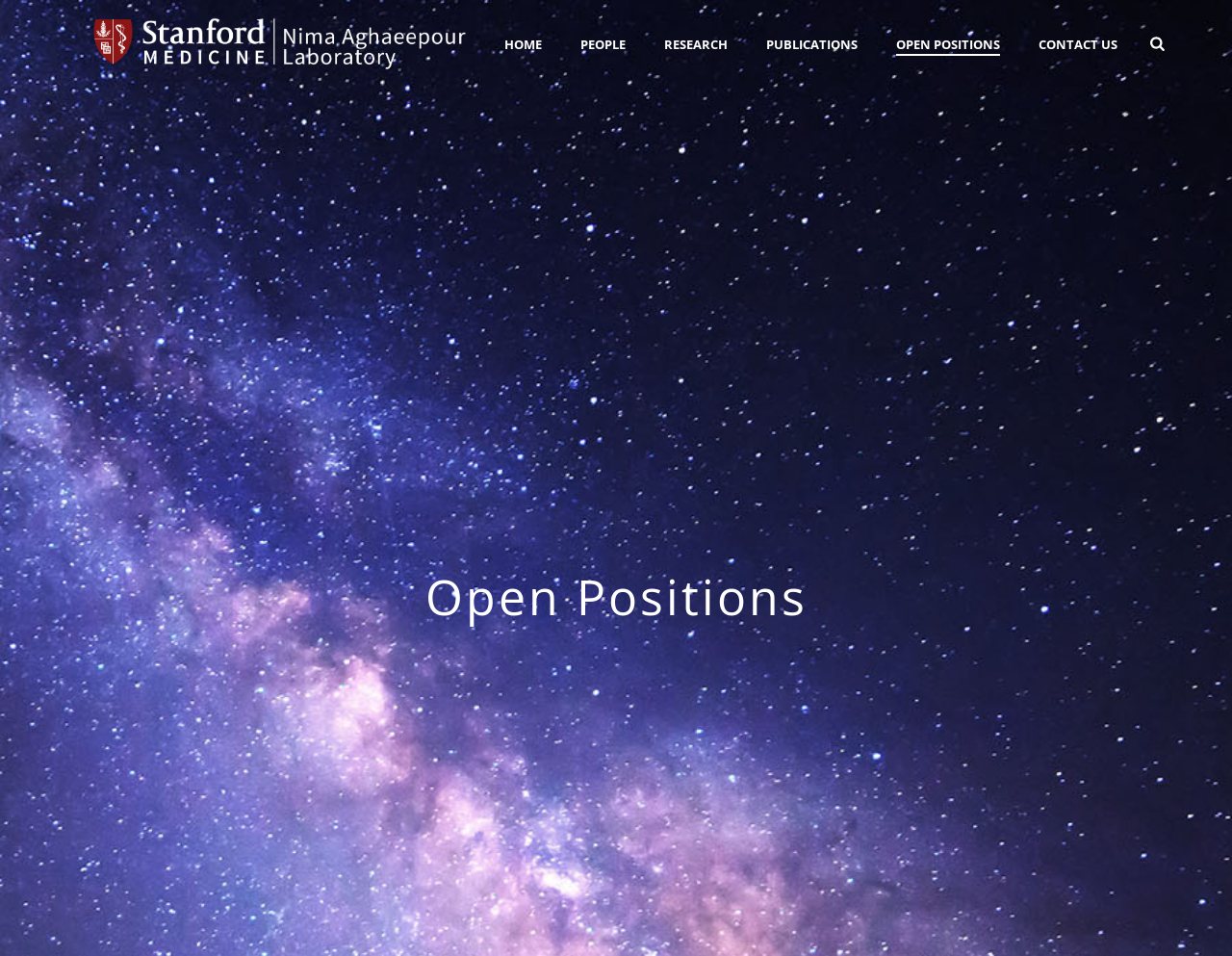Provide a brief response in the form of a single word or phrase:
Is there a logo on the webpage?

Yes